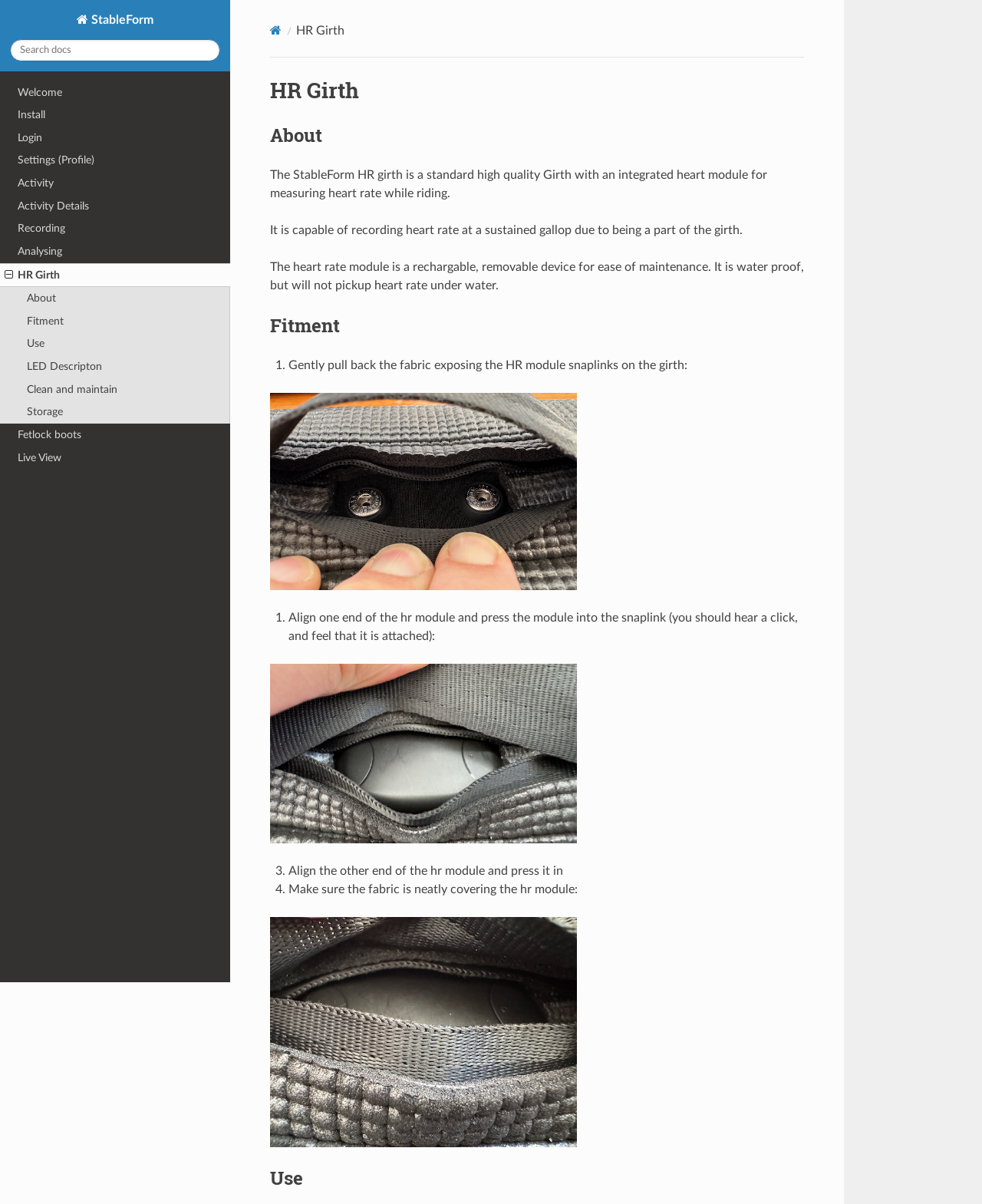What is the HR girth capable of?
Based on the screenshot, give a detailed explanation to answer the question.

The StableForm HR girth is capable of recording heart rate at a sustained gallop due to being a part of the girth, which is a unique feature of this product, as stated in the webpage content.